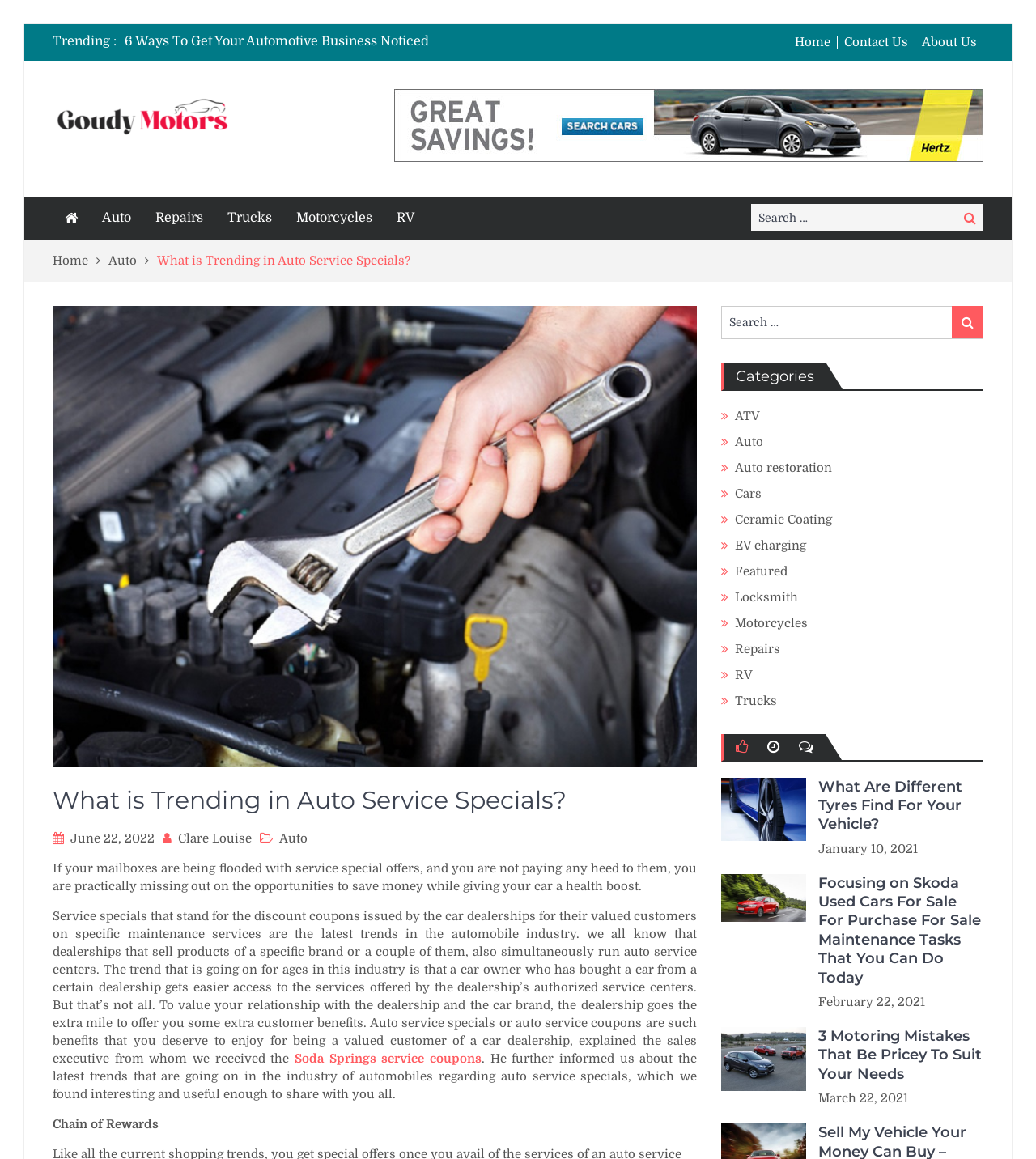Identify the bounding box coordinates of the clickable region necessary to fulfill the following instruction: "Explore the 'Categories' section". The bounding box coordinates should be four float numbers between 0 and 1, i.e., [left, top, right, bottom].

[0.698, 0.313, 0.798, 0.336]